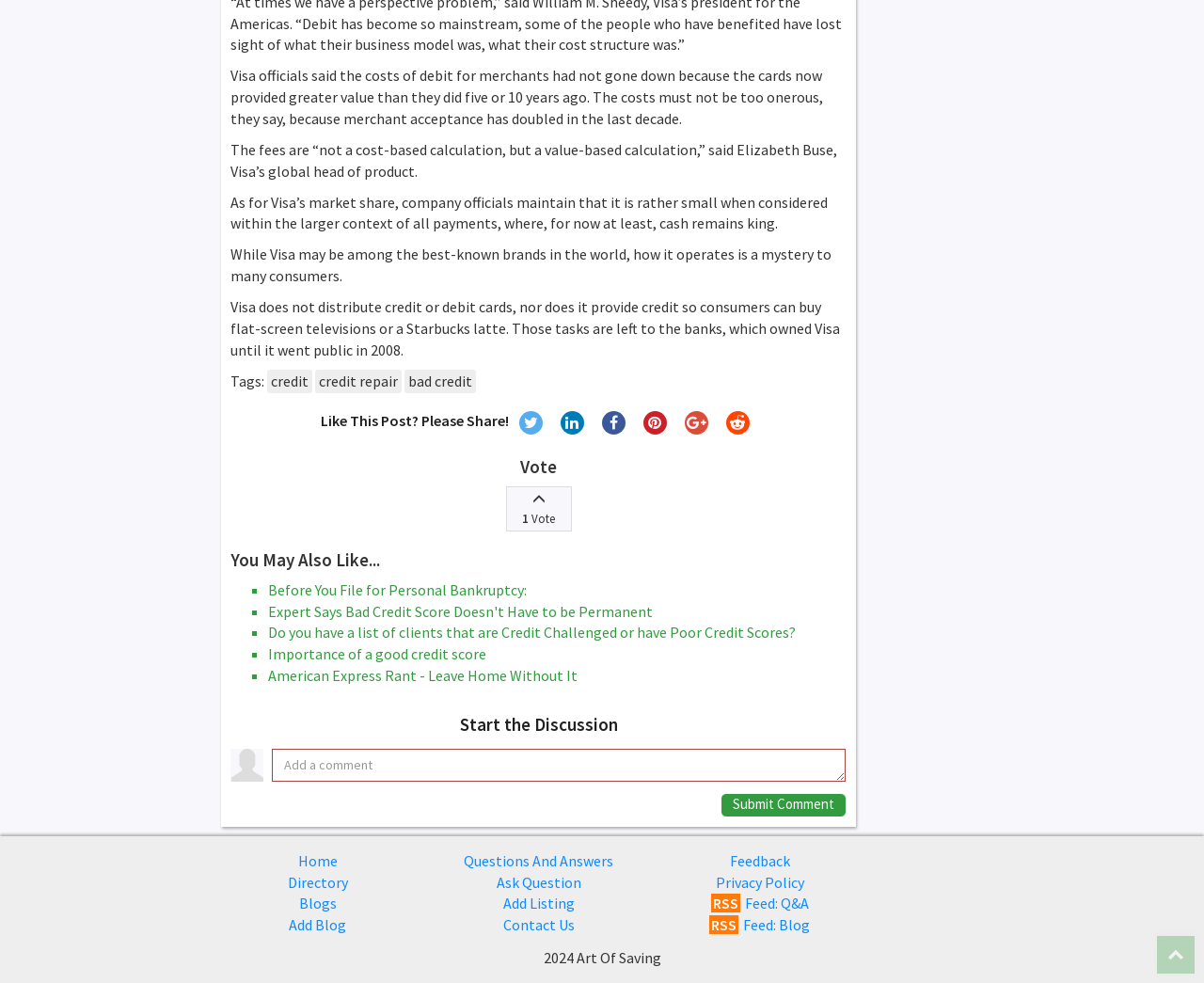Could you provide the bounding box coordinates for the portion of the screen to click to complete this instruction: "Click the 'Like This Post?' button"?

[0.429, 0.416, 0.453, 0.445]